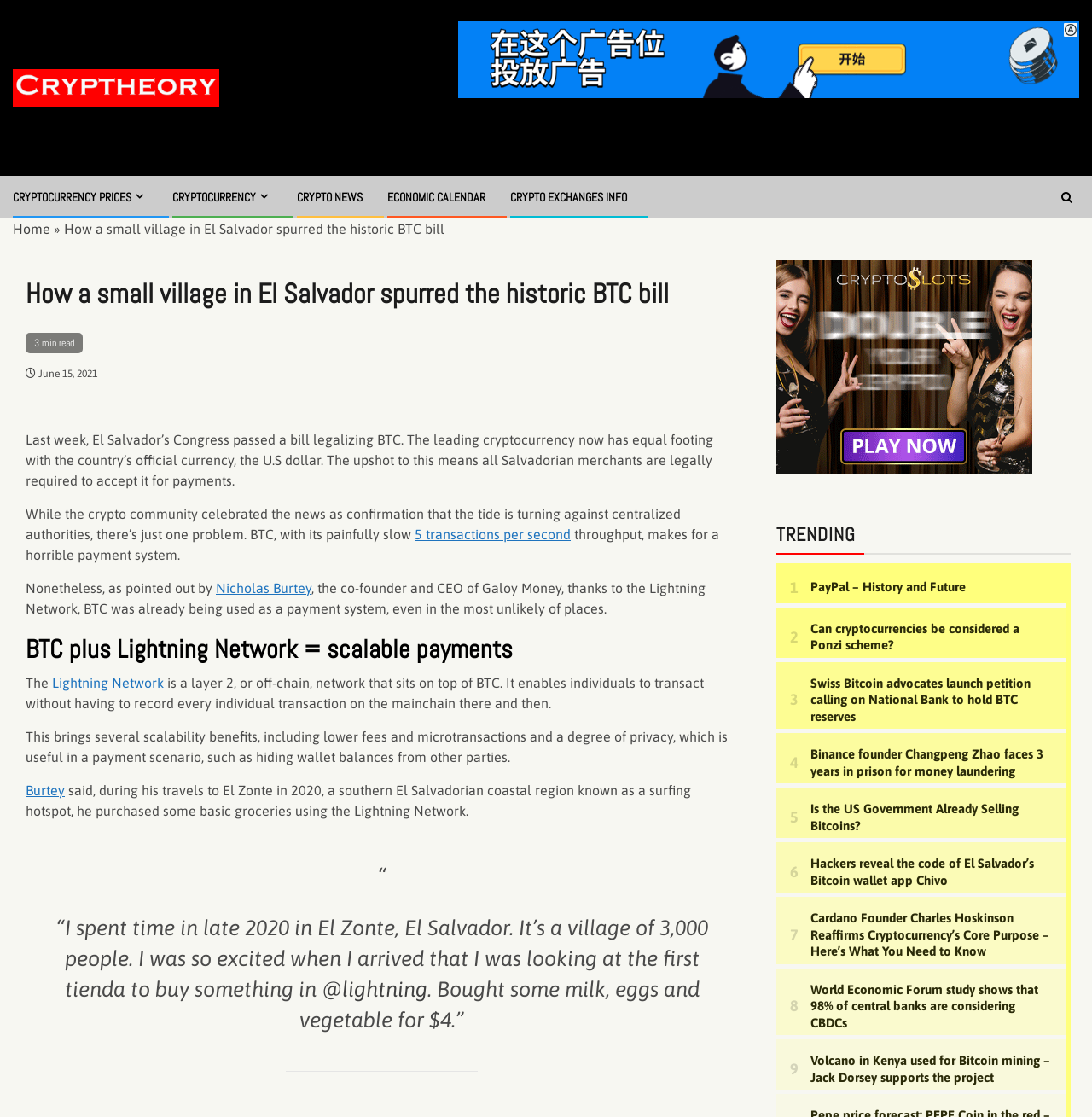Determine the bounding box coordinates for the UI element with the following description: "alt="Riverwalker Press"". The coordinates should be four float numbers between 0 and 1, represented as [left, top, right, bottom].

None